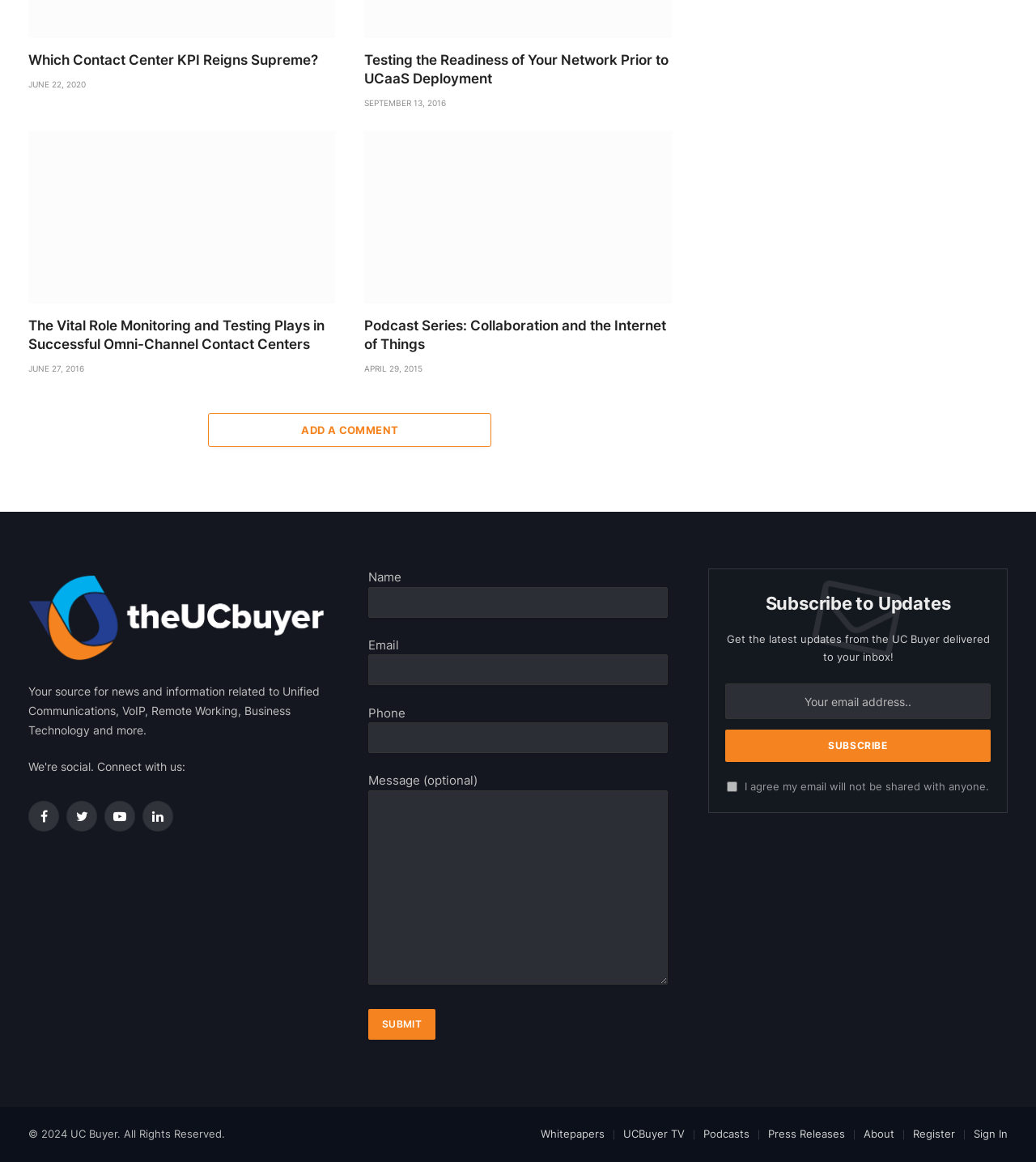Can you determine the bounding box coordinates of the area that needs to be clicked to fulfill the following instruction: "Click on the 'ADD A COMMENT' link"?

[0.201, 0.356, 0.474, 0.385]